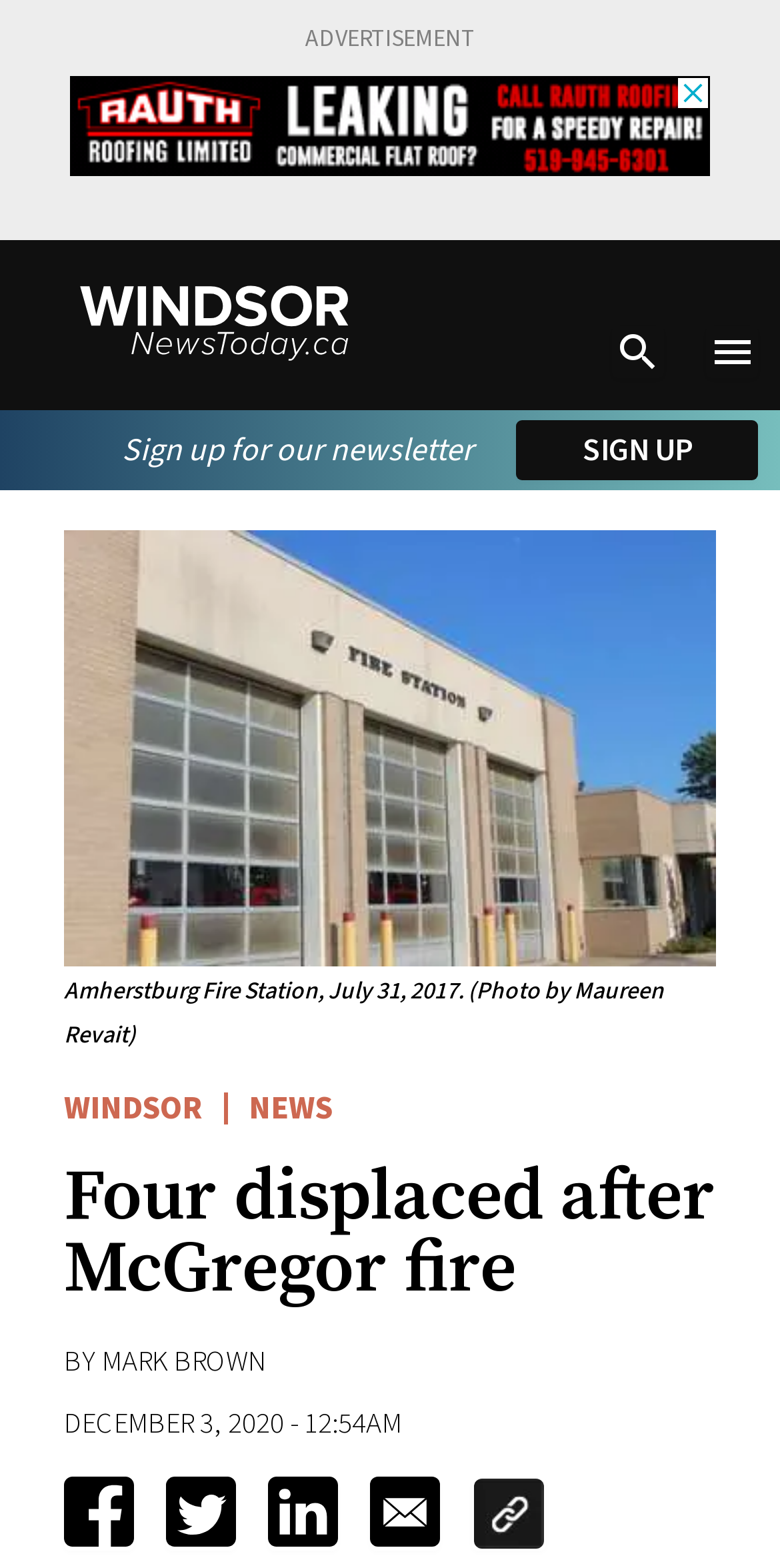Determine the bounding box coordinates (top-left x, top-left y, bottom-right x, bottom-right y) of the UI element described in the following text: aria-label="twitter"

[0.213, 0.942, 0.303, 0.989]